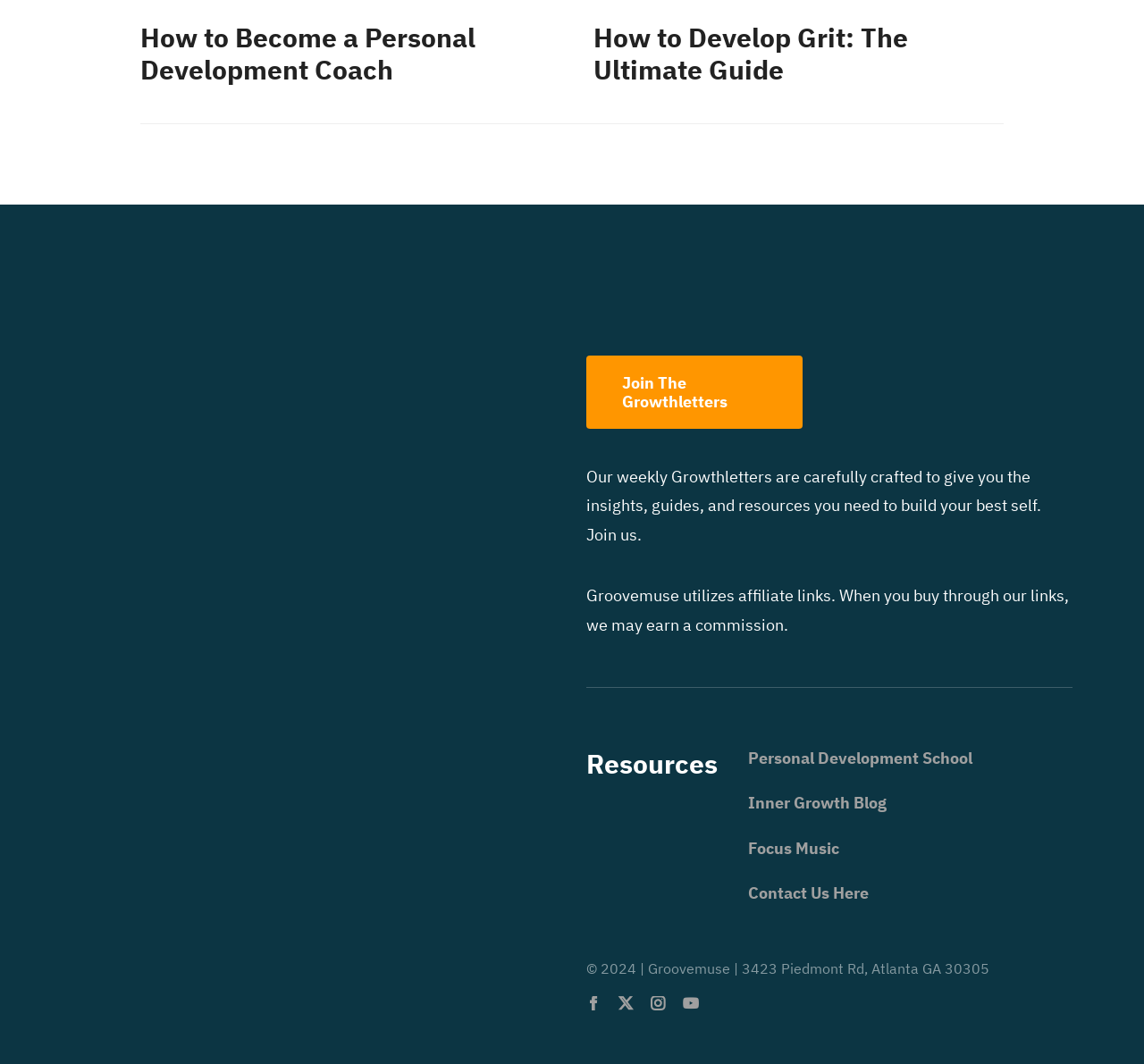What is the theme of the 'Personal Development School' link?
Answer the question based on the image using a single word or a brief phrase.

Personal Development